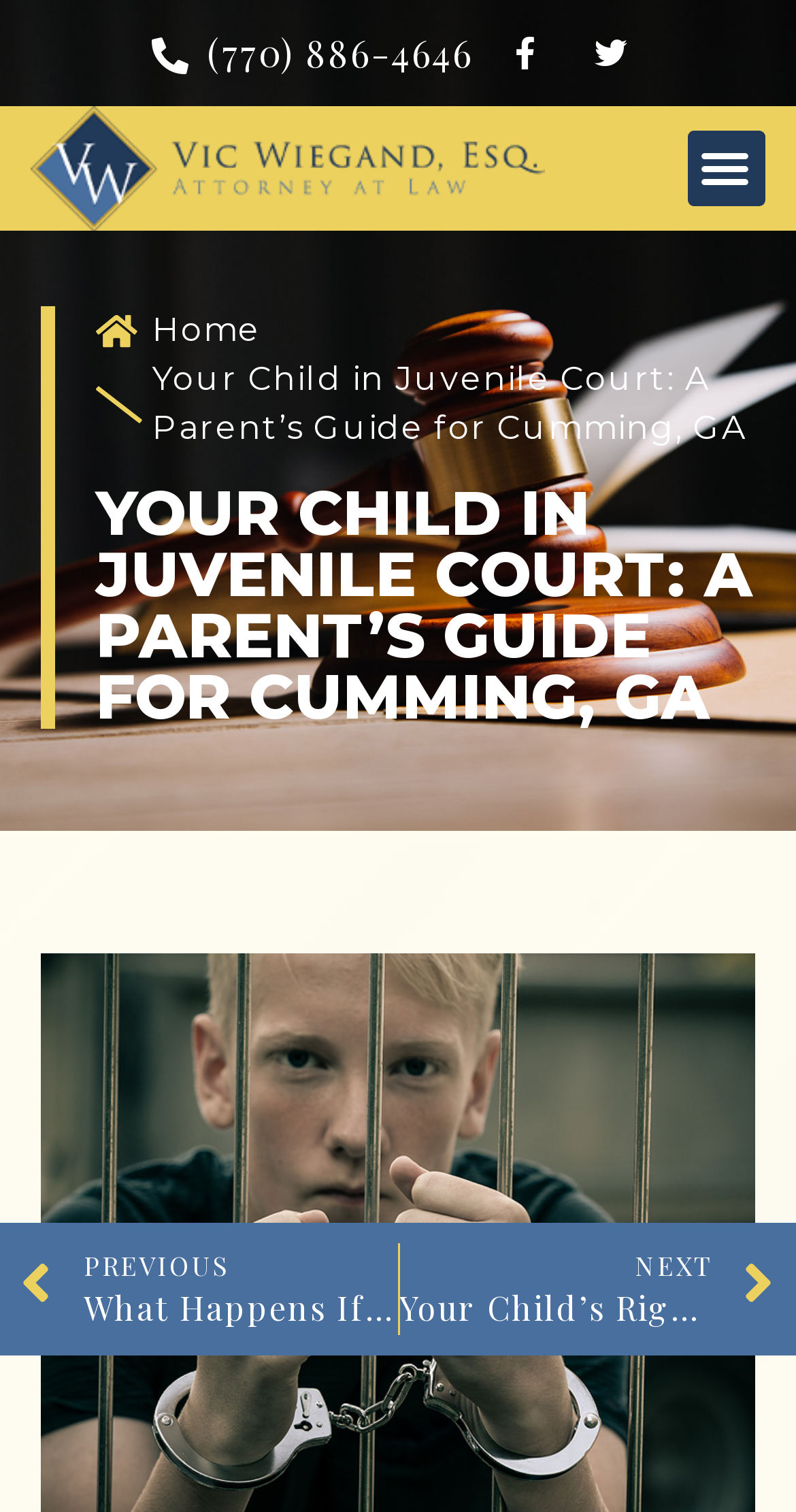Write an exhaustive caption that covers the webpage's main aspects.

The webpage is a guide for parents whose children are involved in juvenile court matters in Cumming, GA. At the top left, there is a logo of the Law Office of Vic Wiegand, Esq., which is also a link. Below the logo, there is a phone number, (770) 886-4646, which is a clickable link. To the right of the phone number, there are two social media links, Facebook and Twitter, represented by their respective icons.

On the top right, there is a menu toggle button. Below the menu toggle button, there is a link to the "Home" page. The main title of the webpage, "YOUR CHILD IN JUVENILE COURT: A PARENT’S GUIDE FOR CUMMING, GA", is prominently displayed in the middle of the page, with a smaller subtitle "Your Child in Juvenile Court: A Parent’s Guide for Cumming, GA" below it.

At the bottom of the page, there are two navigation links, "PREVIOUS What Happens If You’re Caught with Drugs in Cumming, GA?" on the left and "NEXT Your Child’s Rights in Georgia’s Juvenile Court Next" on the right, allowing users to navigate through related guides.